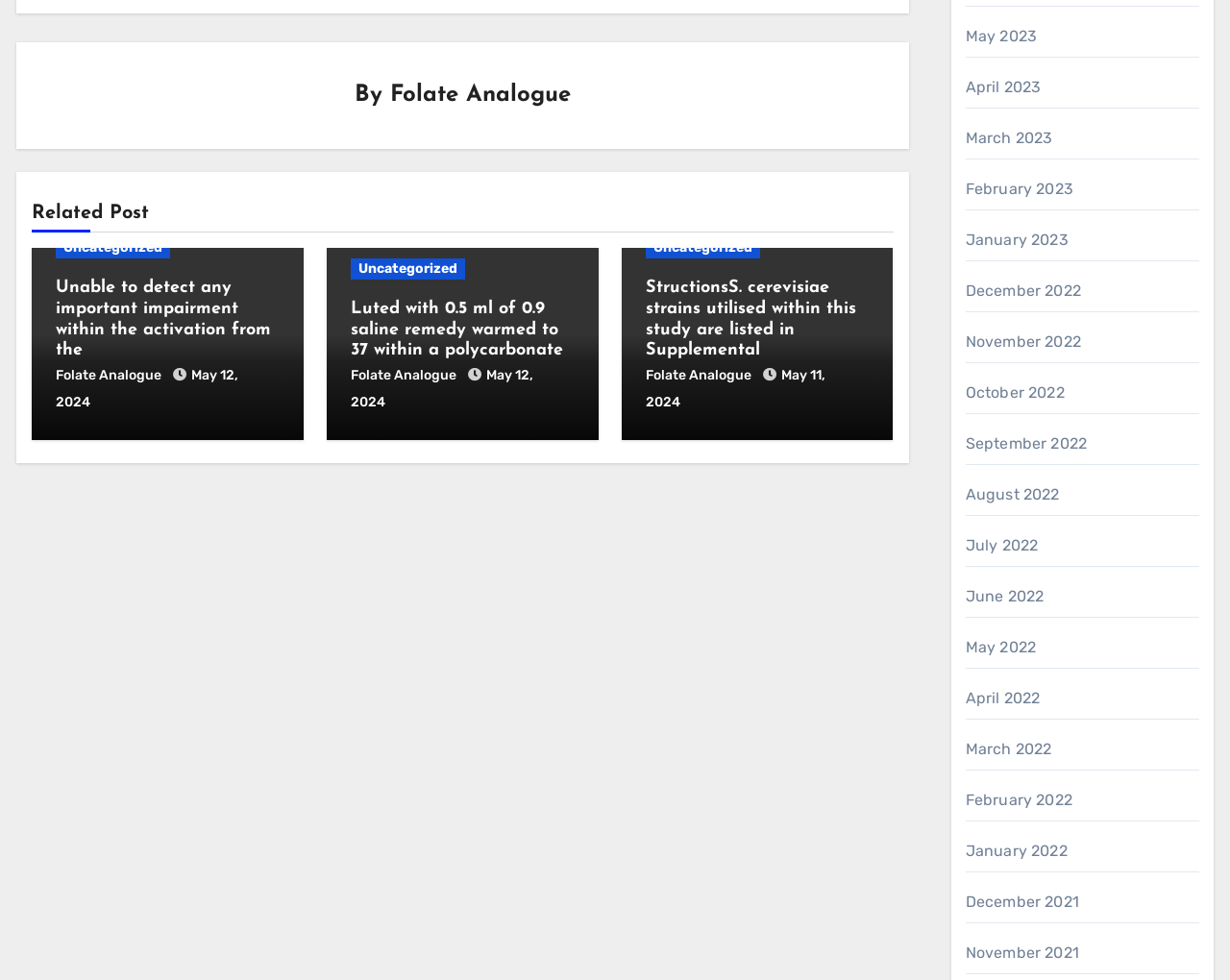Locate the bounding box coordinates of the clickable area needed to fulfill the instruction: "Go to the 'Uncategorized' category".

[0.045, 0.243, 0.138, 0.264]